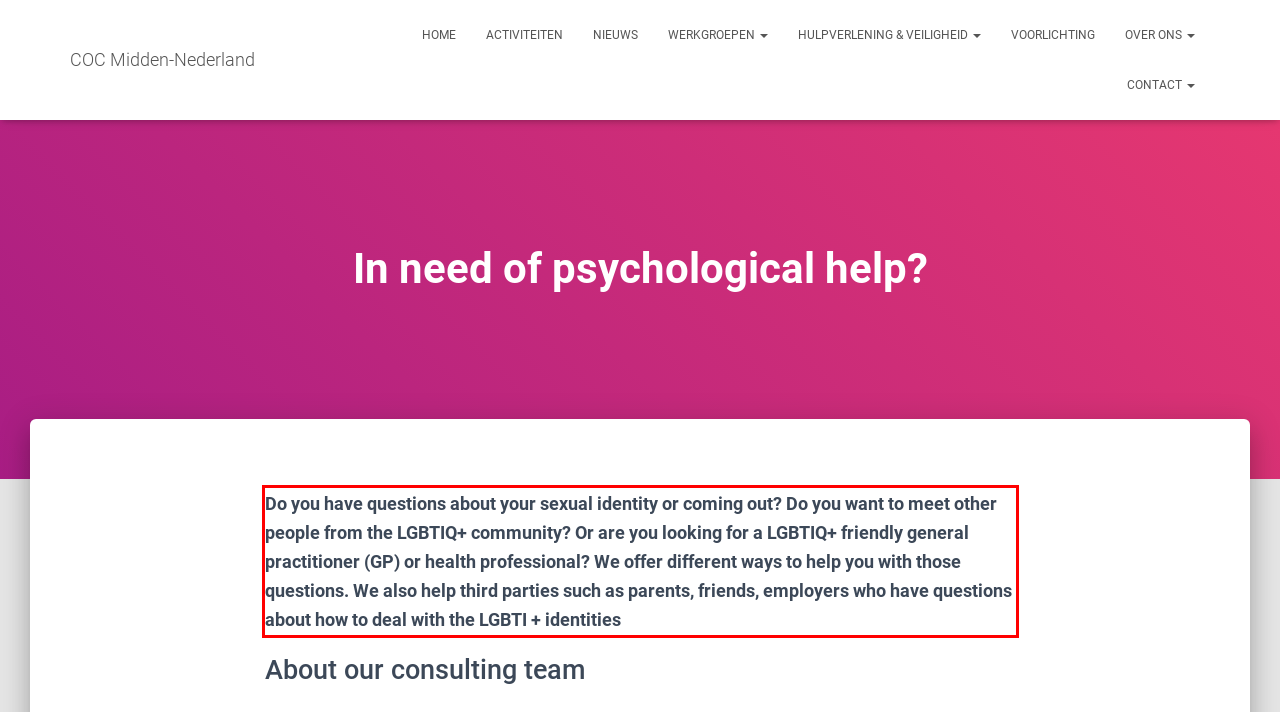You have a screenshot of a webpage with a red bounding box. Identify and extract the text content located inside the red bounding box.

Do you have questions about your sexual identity or coming out? Do you want to meet other people from the LGBTIQ+ community? Or are you looking for a LGBTIQ+ friendly general practitioner (GP) or health professional? We offer different ways to help you with those questions. We also help third parties such as parents, friends, employers who have questions about how to deal with the LGBTI + identities